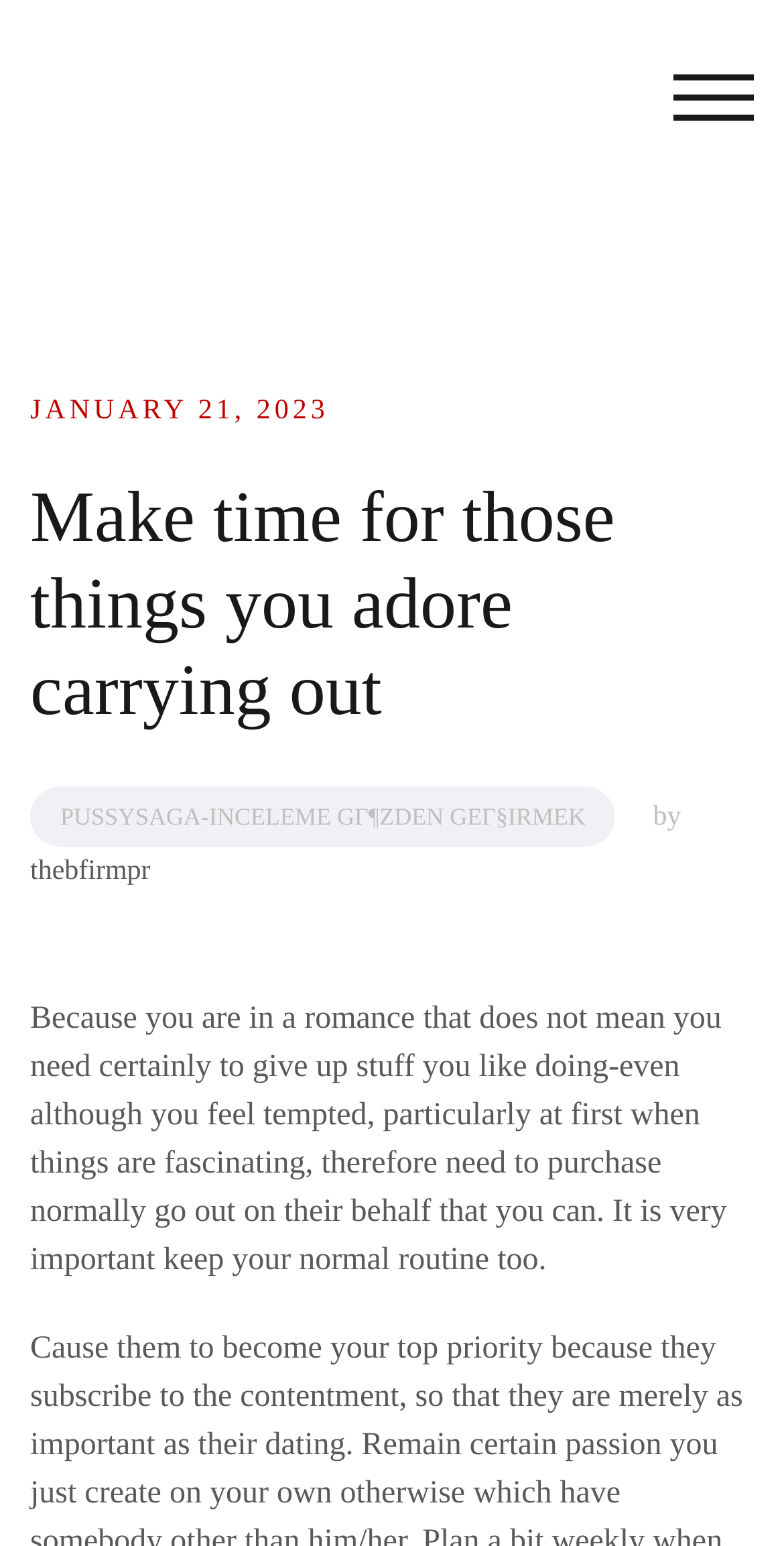What is the date mentioned in the article?
Based on the image, answer the question in a detailed manner.

I found the date by looking at the link element with the text 'JANUARY 21, 2023' which is a child of the LayoutTable element.